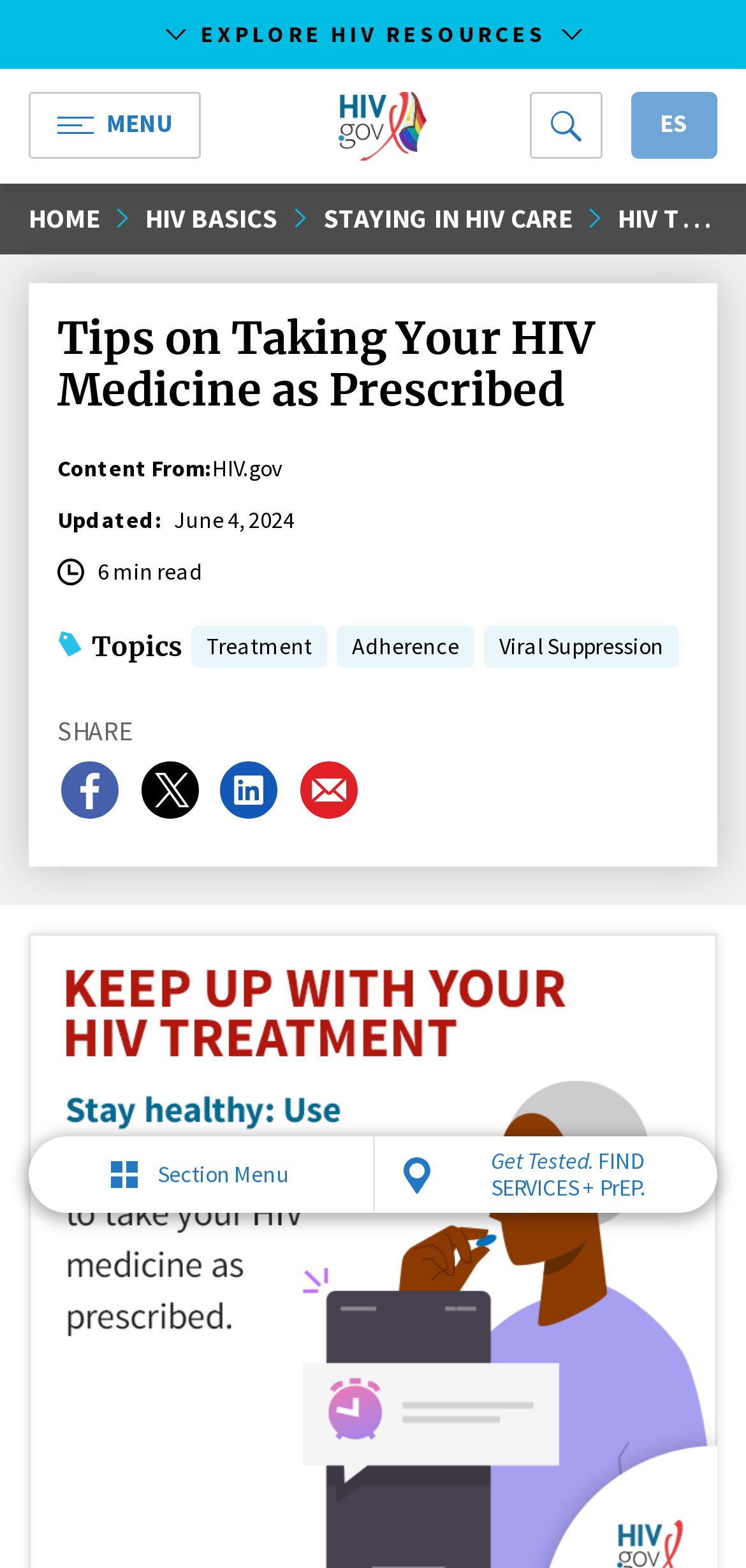What are the topics related to HIV medicine on this webpage?
Respond to the question with a single word or phrase according to the image.

Treatment, Adherence, Viral Suppression